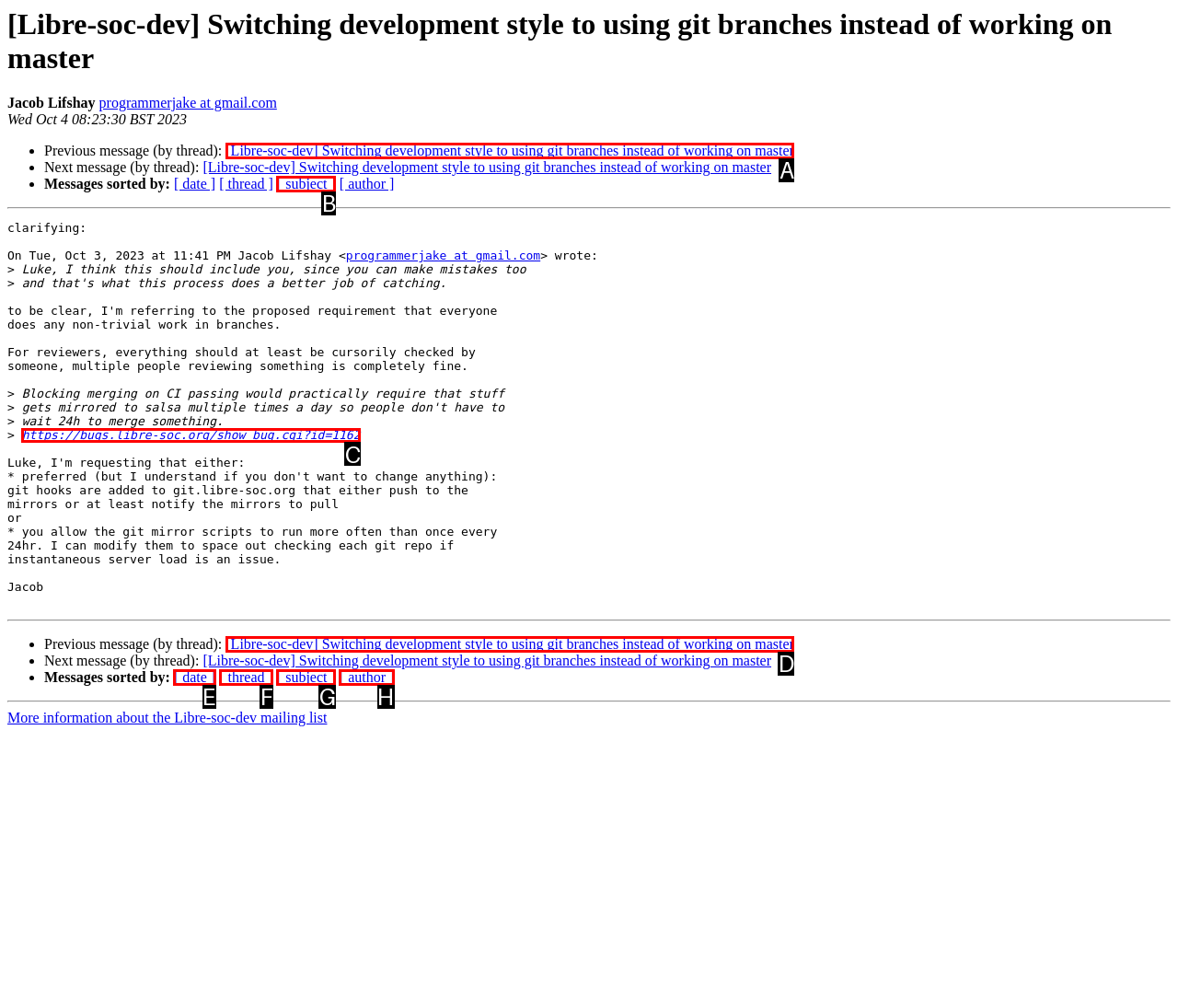Decide which HTML element to click to complete the task: Visit issue 1162 on Libre-soc bug tracker Provide the letter of the appropriate option.

C